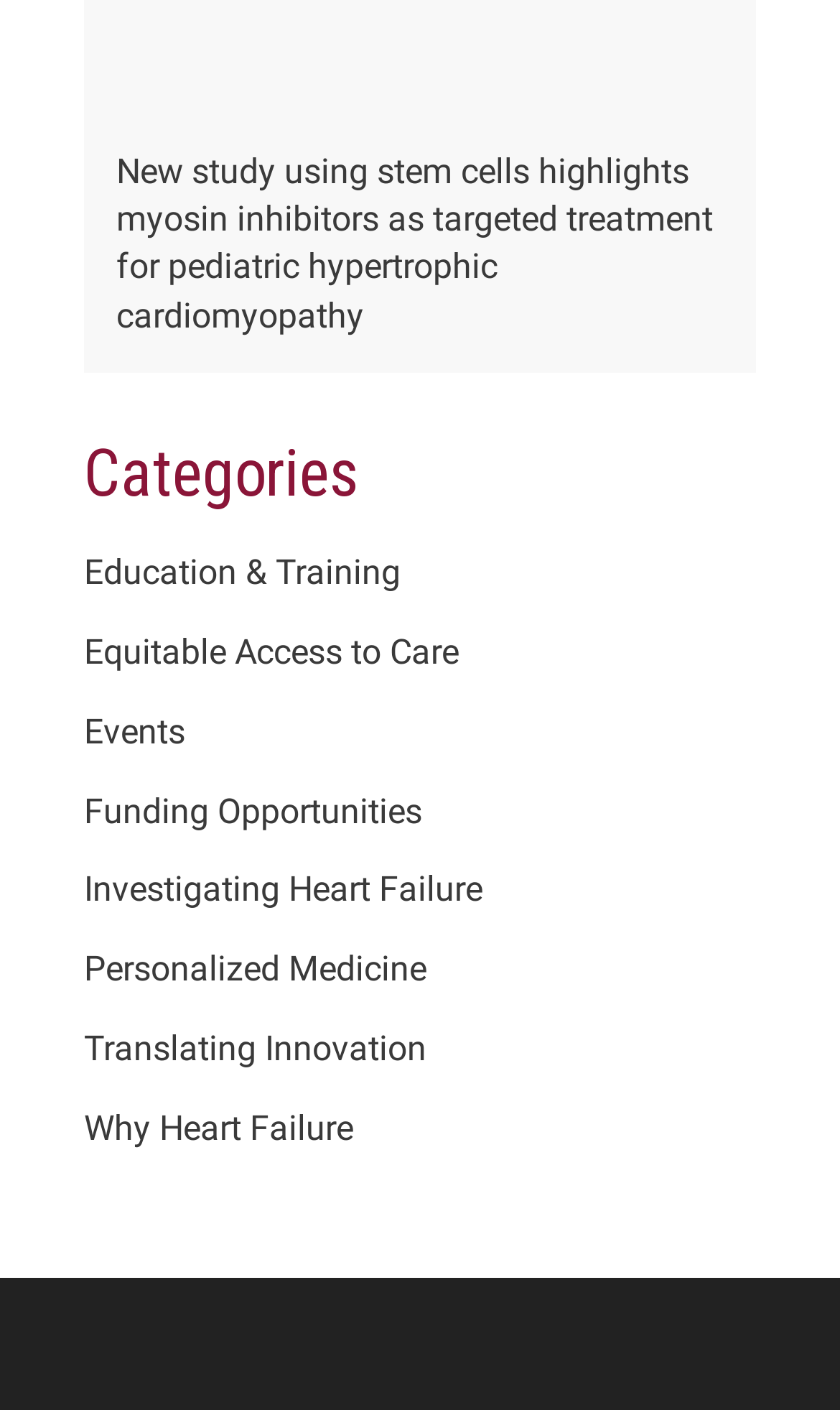Given the description "Investigating Heart Failure", determine the bounding box of the corresponding UI element.

[0.1, 0.616, 0.574, 0.647]